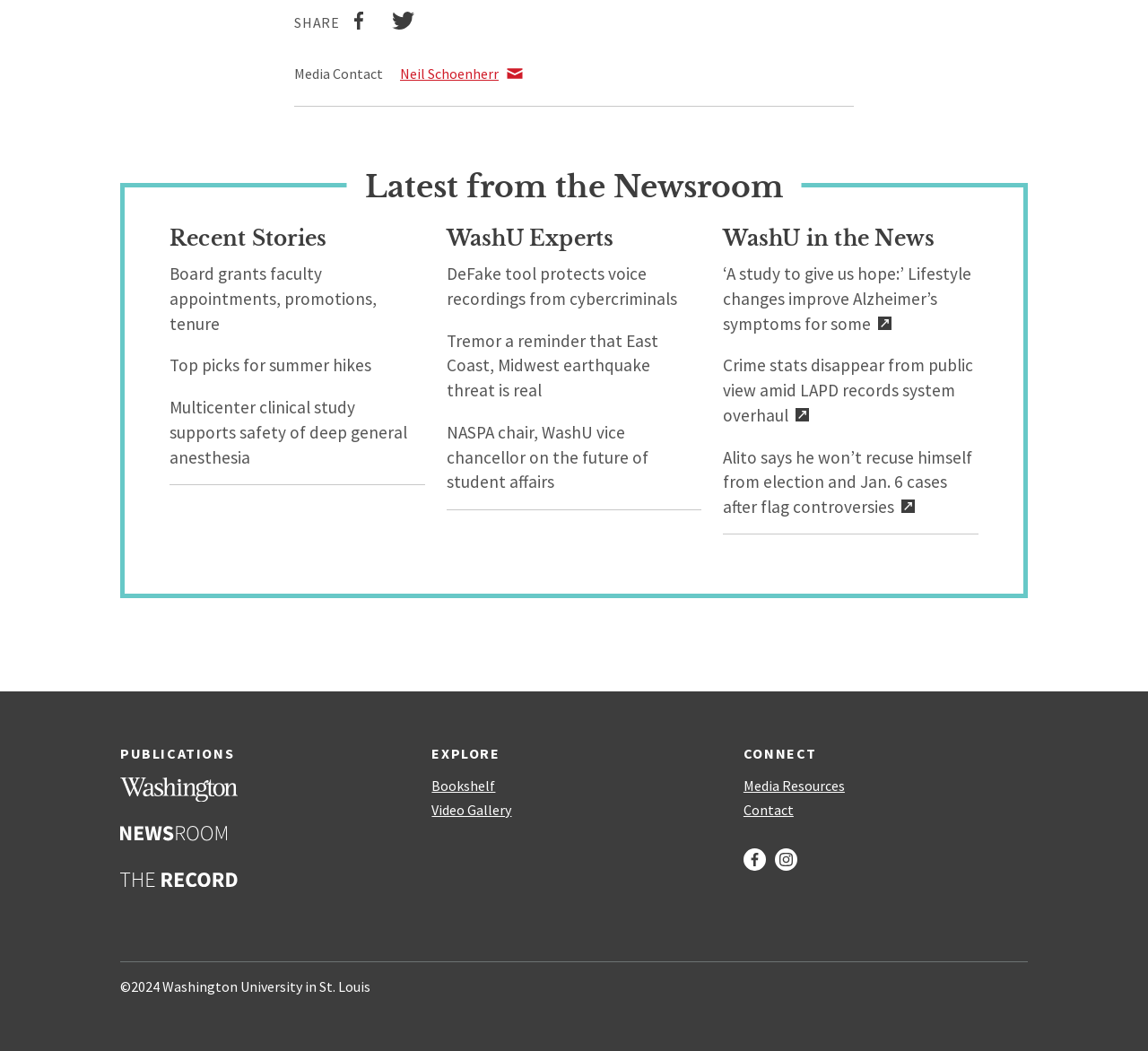Refer to the screenshot and give an in-depth answer to this question: What is the name of the media contact?

The media contact's name is found in the section 'Media Contact' where it is written as 'Neil Schoenherr'.